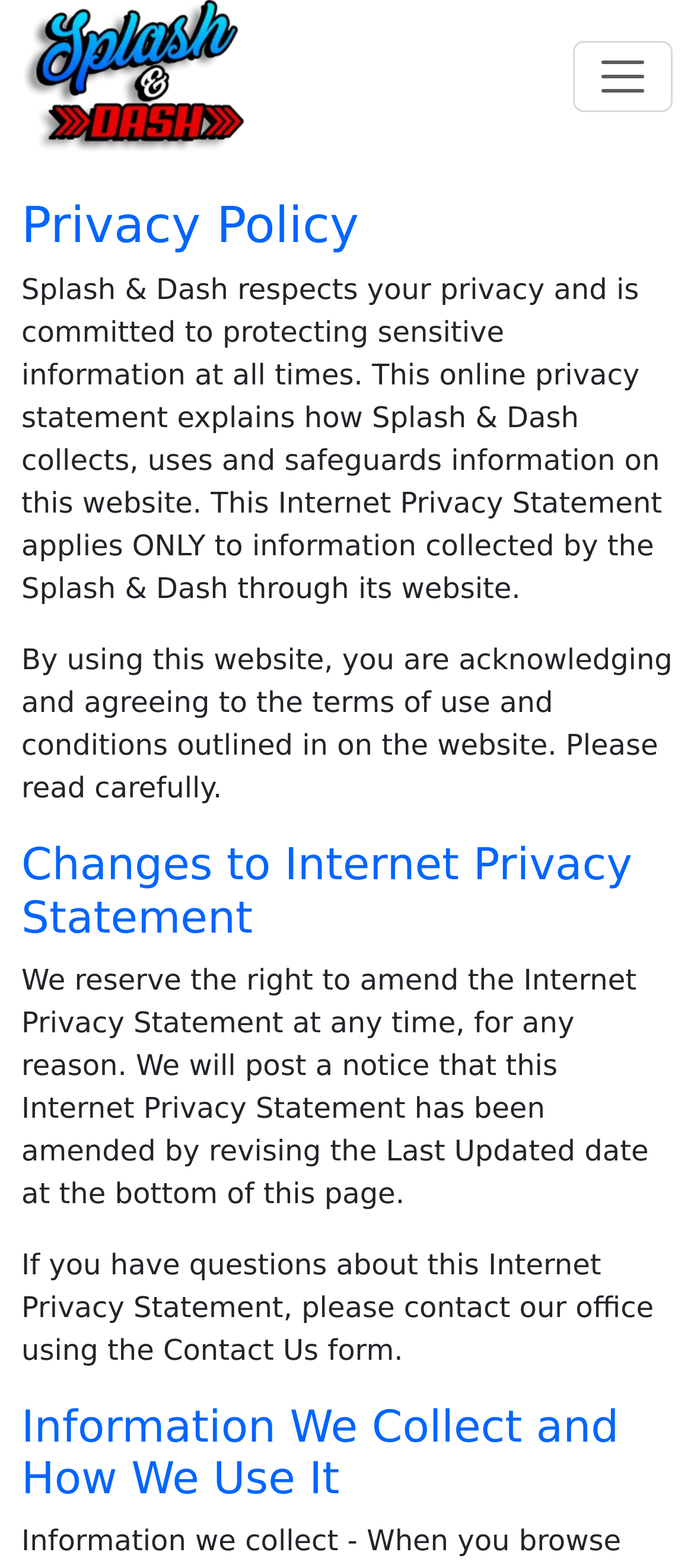Generate a comprehensive caption for the webpage you are viewing.

The webpage is about the privacy policy of Splash & Dash Car Wash, a car wash service in Yreka, CA. At the top left corner, there is a logo of Splash & Dash Car Wash, which is also a link. Next to the logo, on the top right corner, there is a button to toggle navigation. 

Below the logo, there is a heading that reads "Privacy Policy". Following this heading, there is a paragraph of text that explains how Splash & Dash collects, uses, and safeguards information on its website. This text is located at the top center of the page. 

Below this paragraph, there is another paragraph of text that informs users that by using the website, they are agreeing to the terms of use and conditions outlined on the website. This text is located below the previous paragraph, still at the center of the page.

Further down, there is a heading that reads "Changes to Internet Privacy Statement". Below this heading, there is a paragraph of text that explains that Splash & Dash reserves the right to amend the Internet Privacy Statement at any time, and that any changes will be posted on the website.

Below this paragraph, there is another paragraph of text that informs users that if they have questions about the Internet Privacy Statement, they can contact the office using the Contact Us form. This text is located near the bottom center of the page.

Finally, at the bottom of the page, there is a heading that reads "Information We Collect and How We Use It".